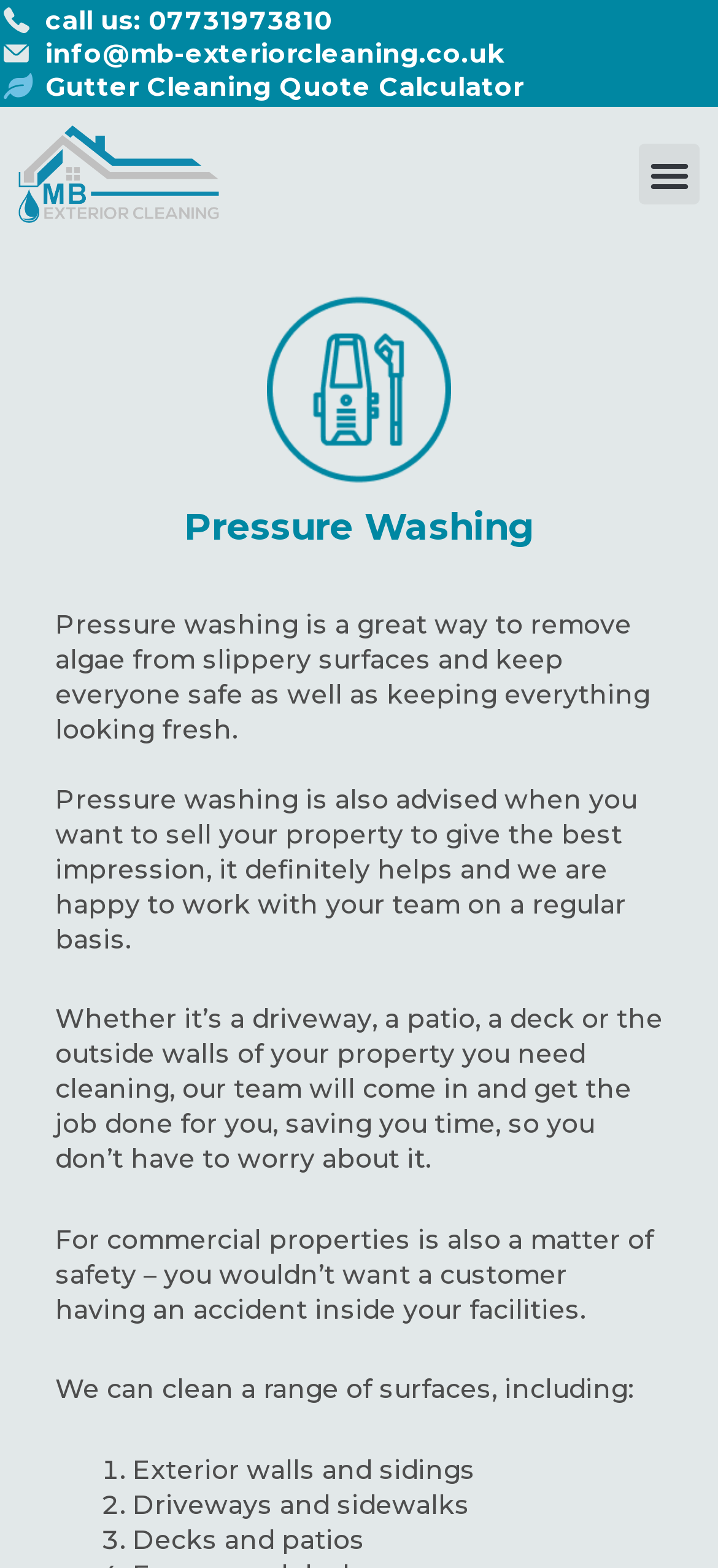What types of surfaces can be cleaned?
Based on the content of the image, thoroughly explain and answer the question.

I found this information by looking at the ListMarker and StaticText elements that list the types of surfaces that can be cleaned, including exterior walls and sidings, driveways and sidewalks, decks and patios, which are located in the main content area of the page.